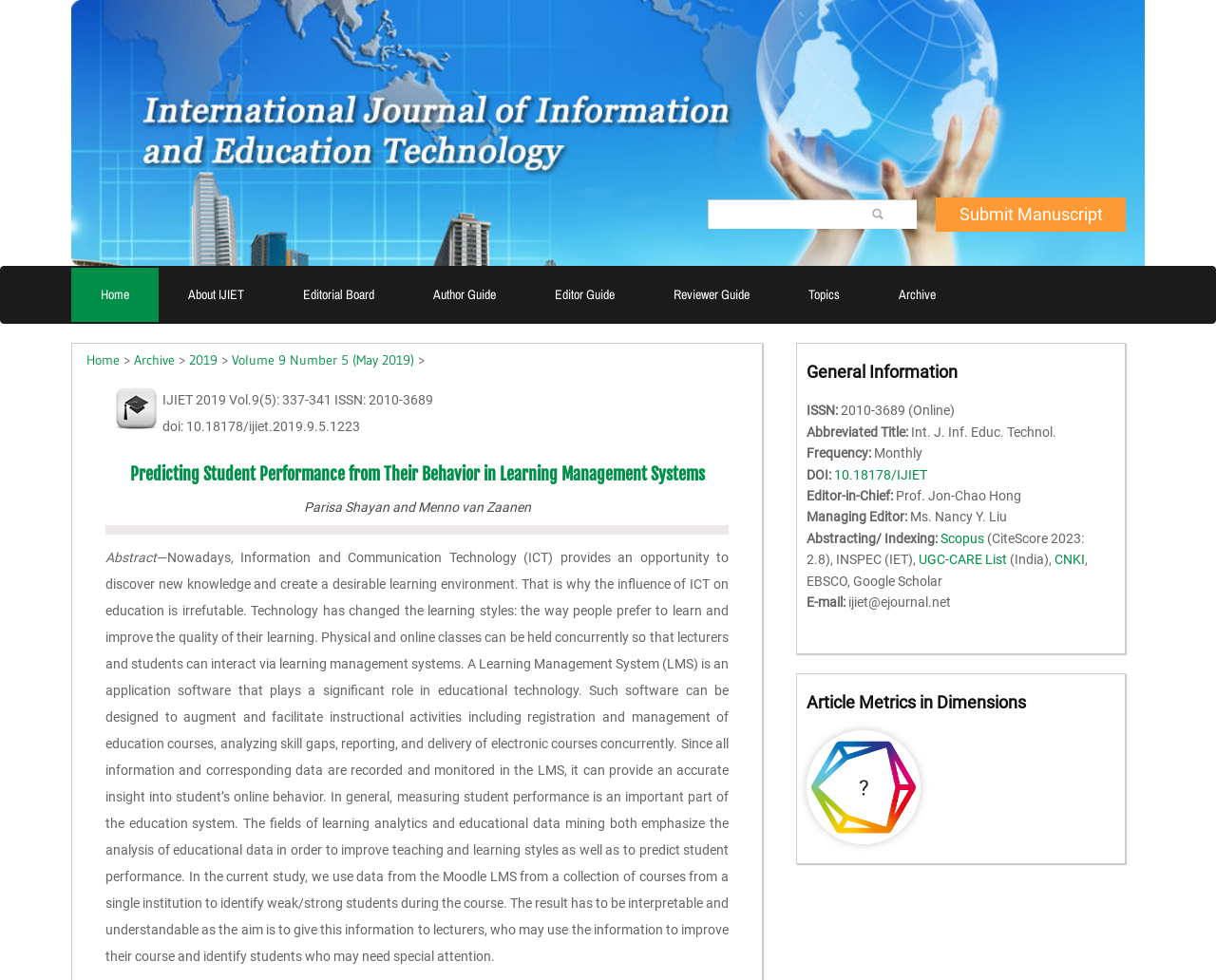Provide your answer in a single word or phrase: 
What is the title of the article?

Predicting Student Performance